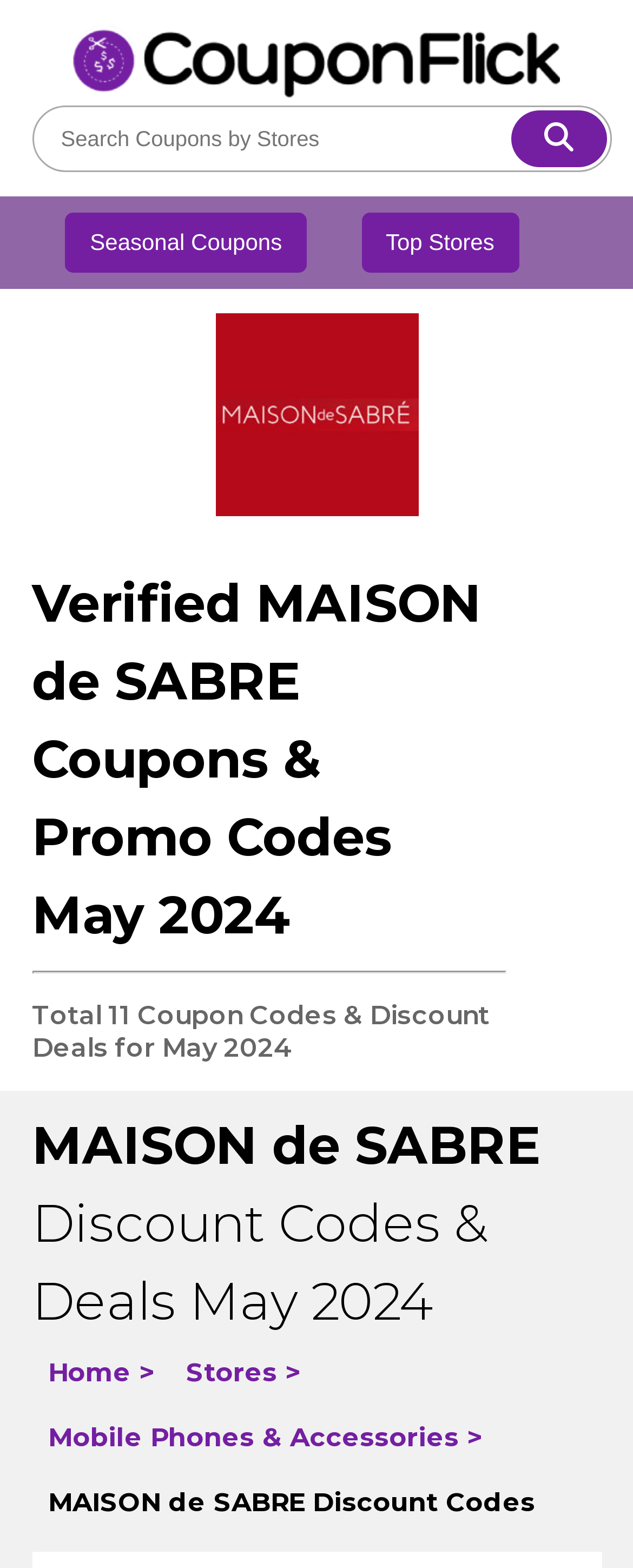What is the purpose of the search bar?
Using the visual information, reply with a single word or short phrase.

Search Coupons by Stores